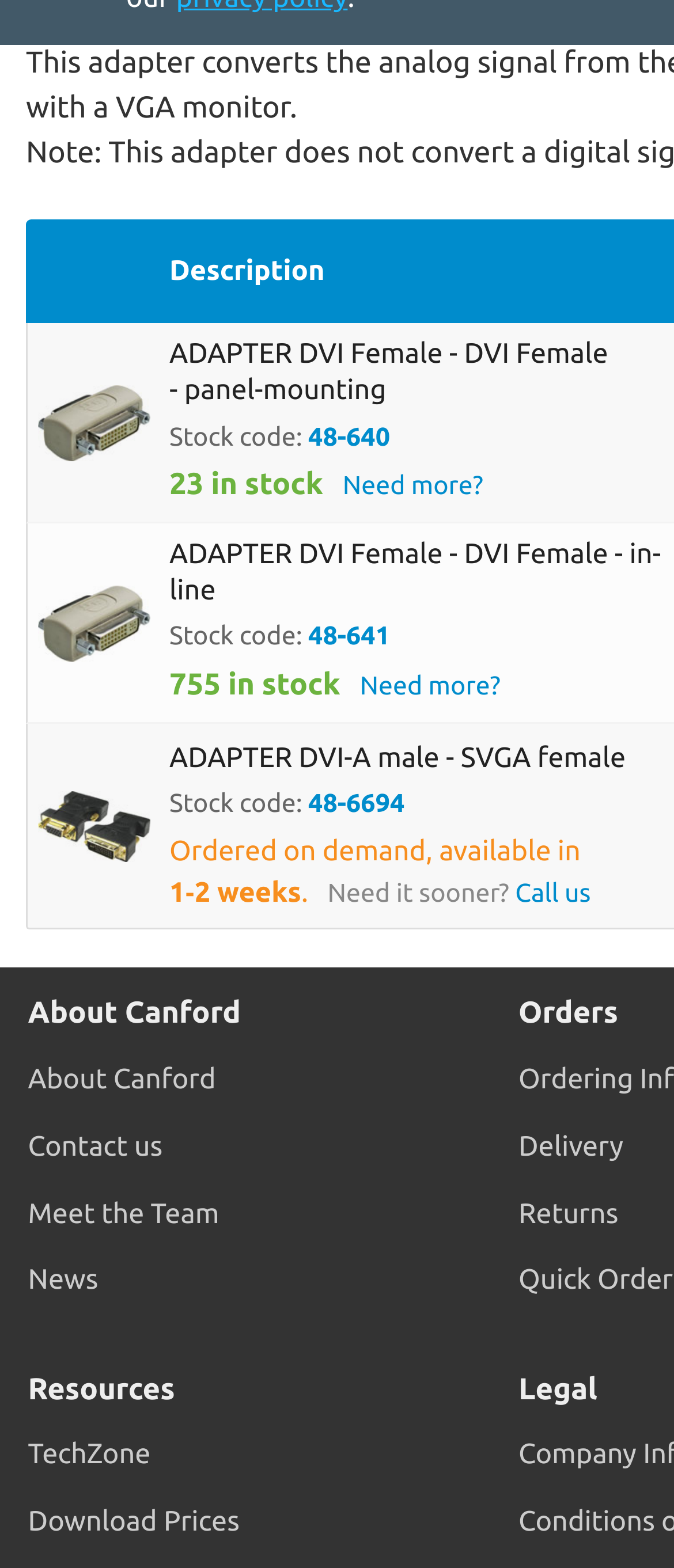Analyze the image and answer the question with as much detail as possible: 
What is the section title above the 'About Canford' link?

There is no section title above the 'About Canford' link, as it is a standalone link.